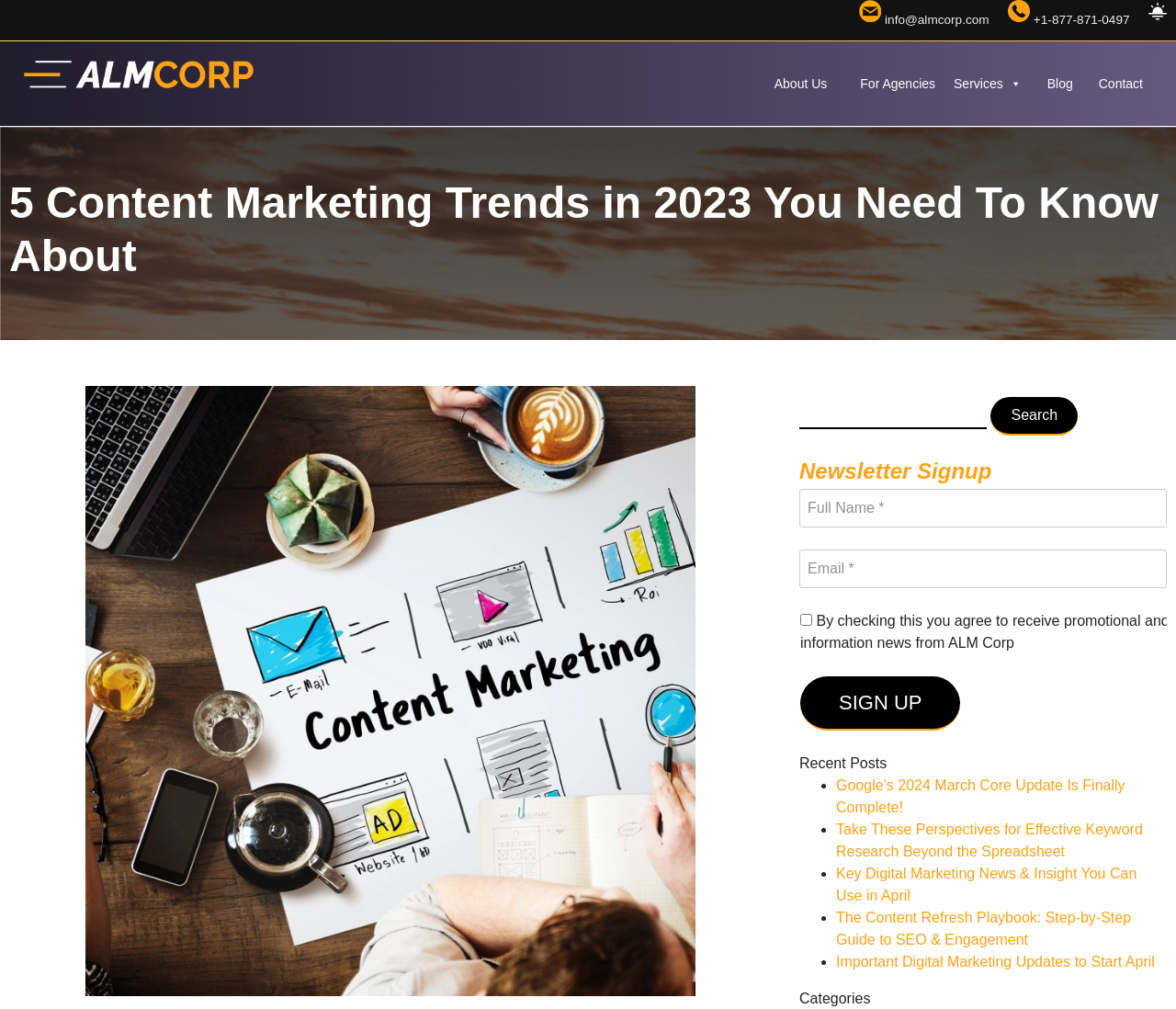Please identify the coordinates of the bounding box for the clickable region that will accomplish this instruction: "read recent post".

[0.711, 0.771, 0.957, 0.808]